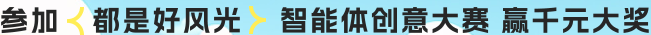What is the language of the text?
Using the image as a reference, give a one-word or short phrase answer.

Chinese